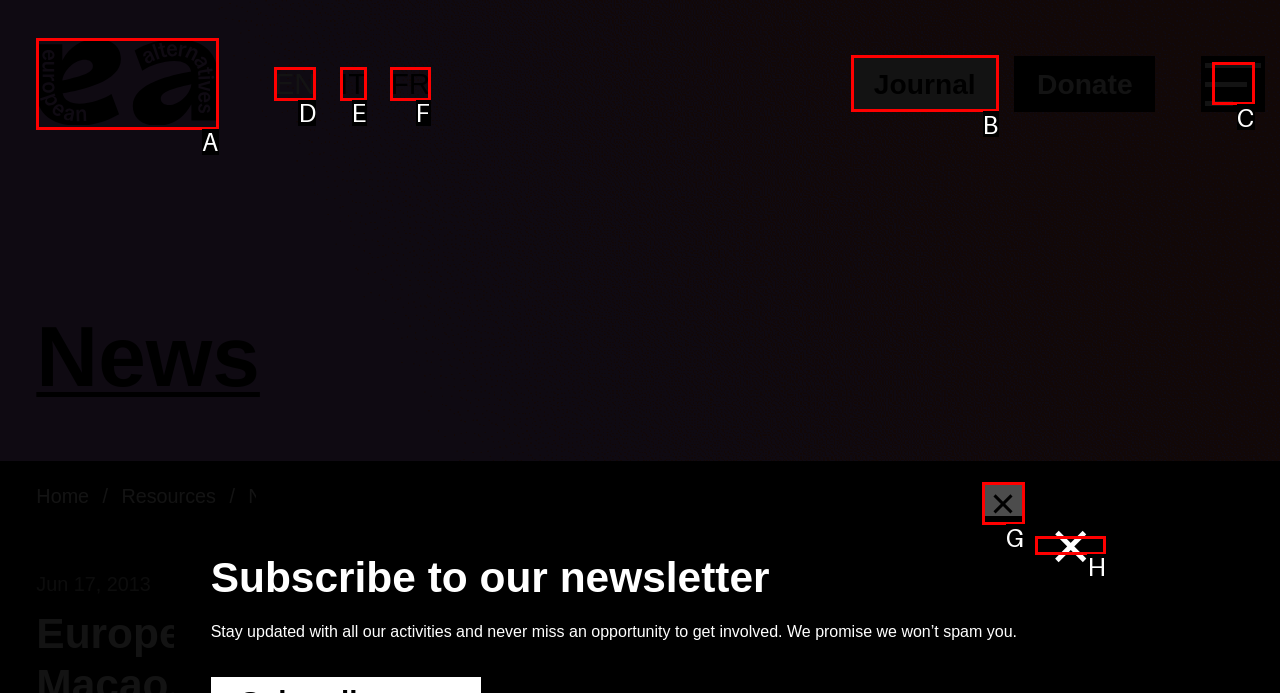From the provided options, which letter corresponds to the element described as: Dismiss message
Answer with the letter only.

G